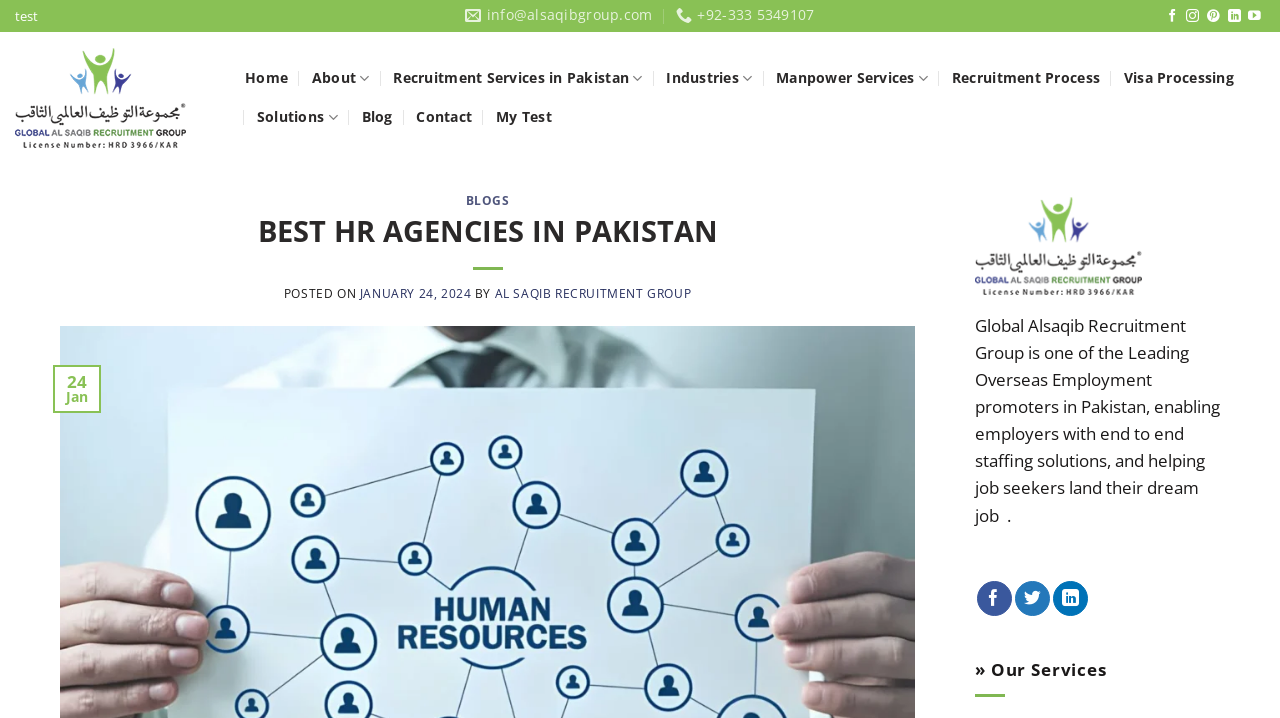Using the elements shown in the image, answer the question comprehensively: How many menu items are under 'About'?

I looked at the menu items on the webpage and found that there is only one menu item under 'About', which is indicated by the '' symbol.